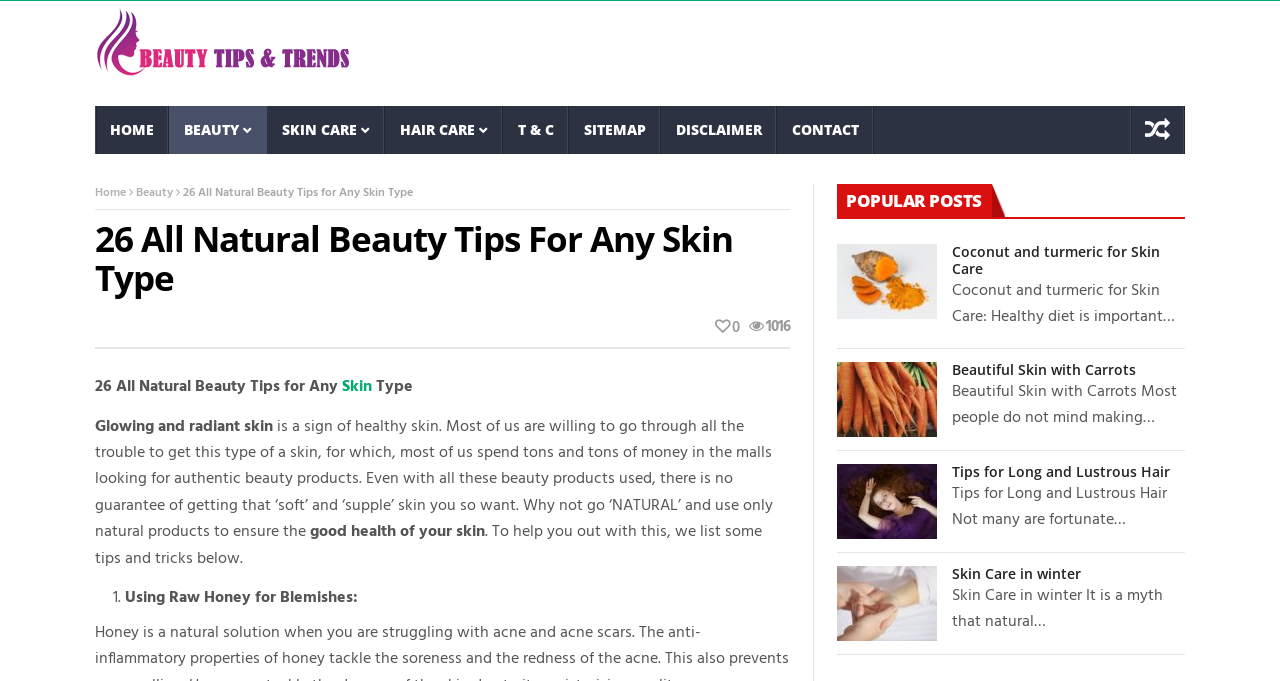Can you identify the bounding box coordinates of the clickable region needed to carry out this instruction: 'View the 'POPULAR POSTS' section'? The coordinates should be four float numbers within the range of 0 to 1, stated as [left, top, right, bottom].

[0.654, 0.271, 0.785, 0.319]